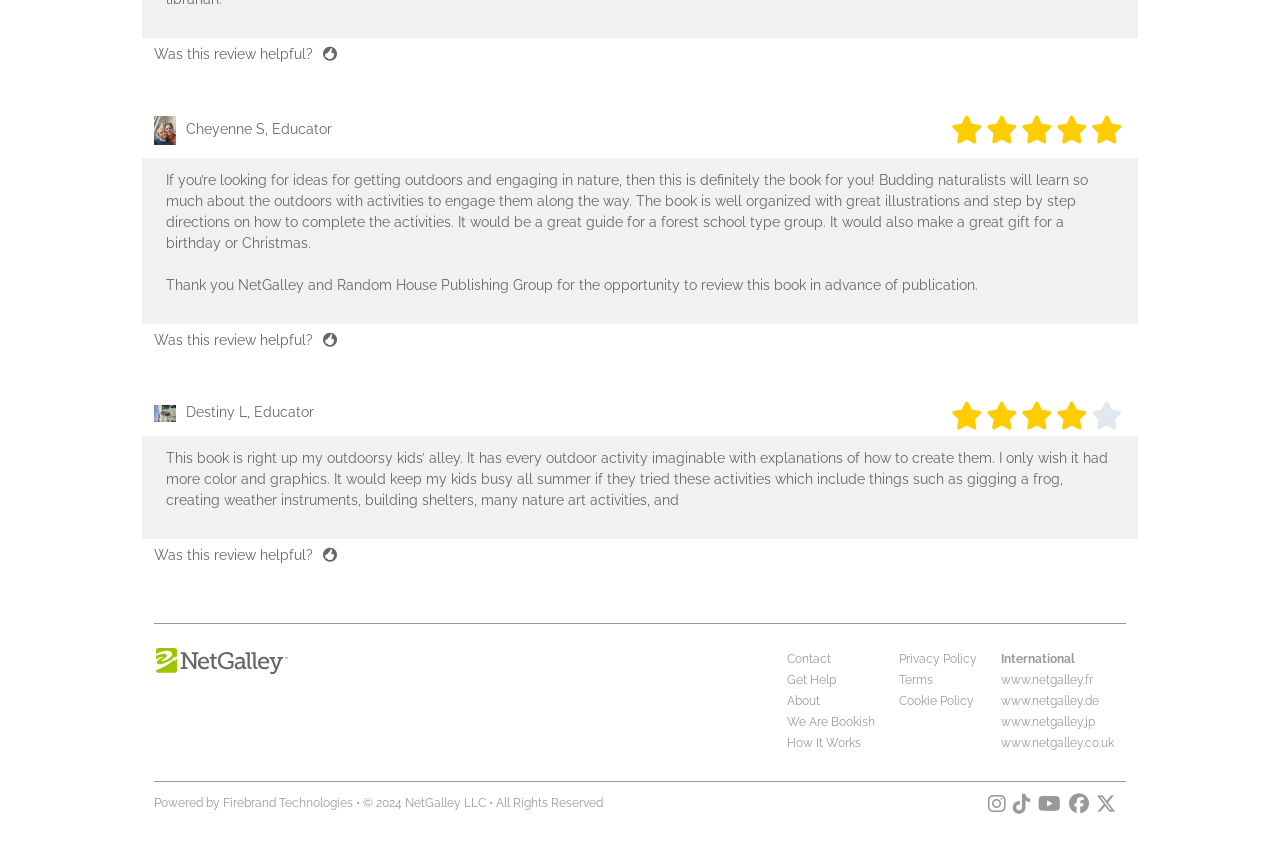Give a one-word or short phrase answer to the question: 
How many reviews are on this webpage?

At least 2